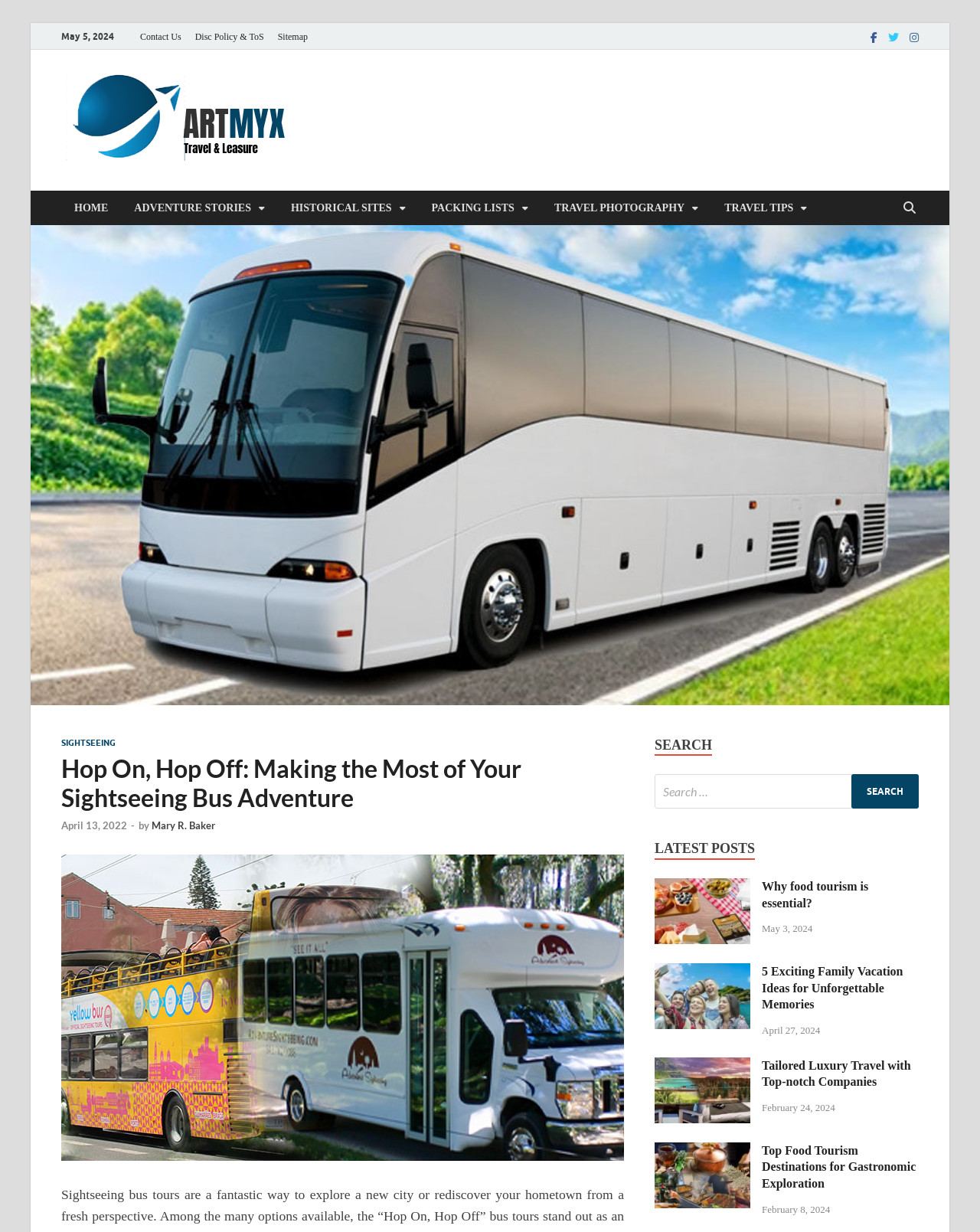Identify the bounding box coordinates of the region that needs to be clicked to carry out this instruction: "Read the 'Hop On, Hop Off: Making the Most of Your Sightseeing Bus Adventure' article". Provide these coordinates as four float numbers ranging from 0 to 1, i.e., [left, top, right, bottom].

[0.062, 0.932, 0.637, 0.944]